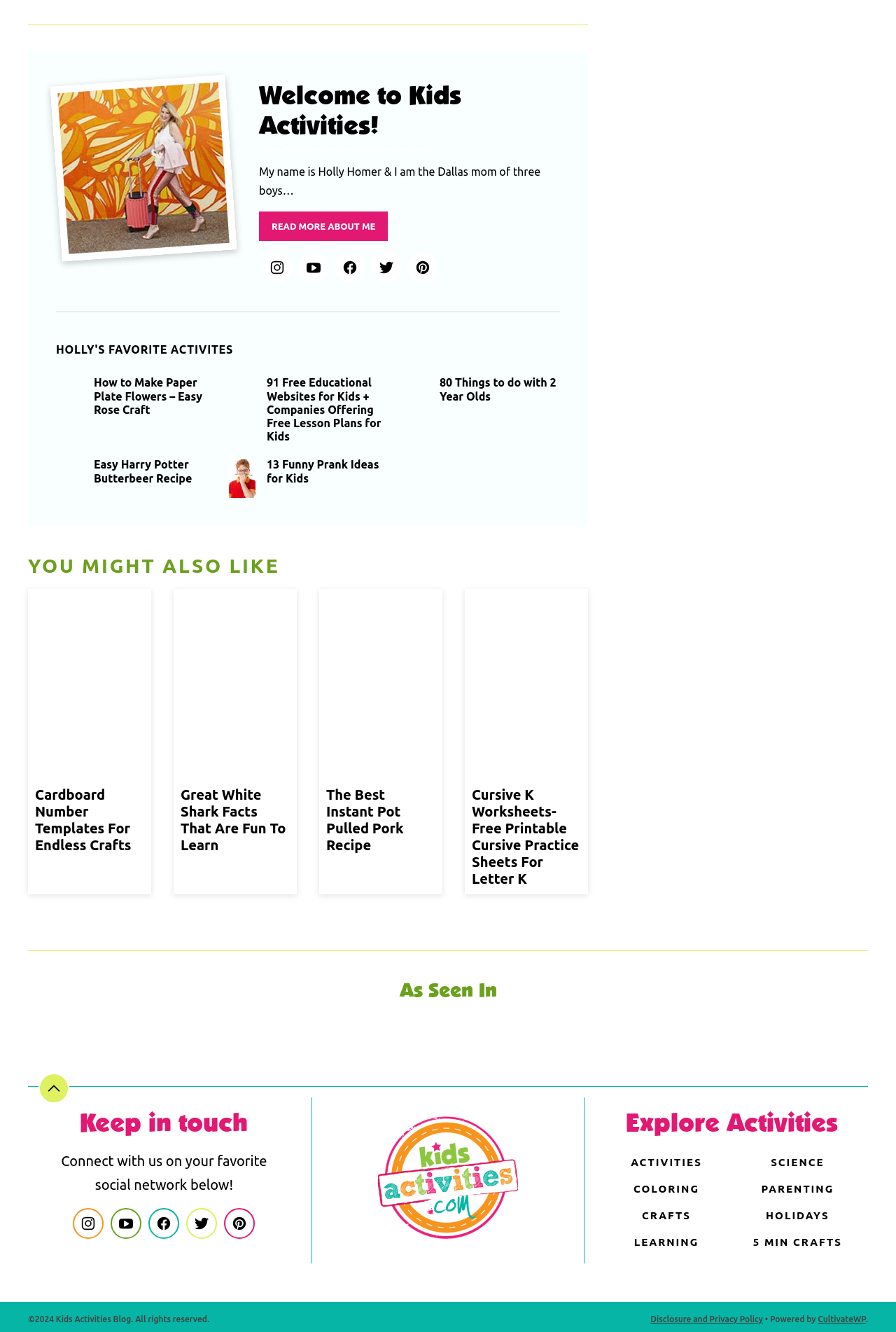Answer the following query with a single word or phrase:
What is the title of the first article in the 'YOU MIGHT ALSO LIKE' section?

Cardboard Number Templates For Endless Crafts